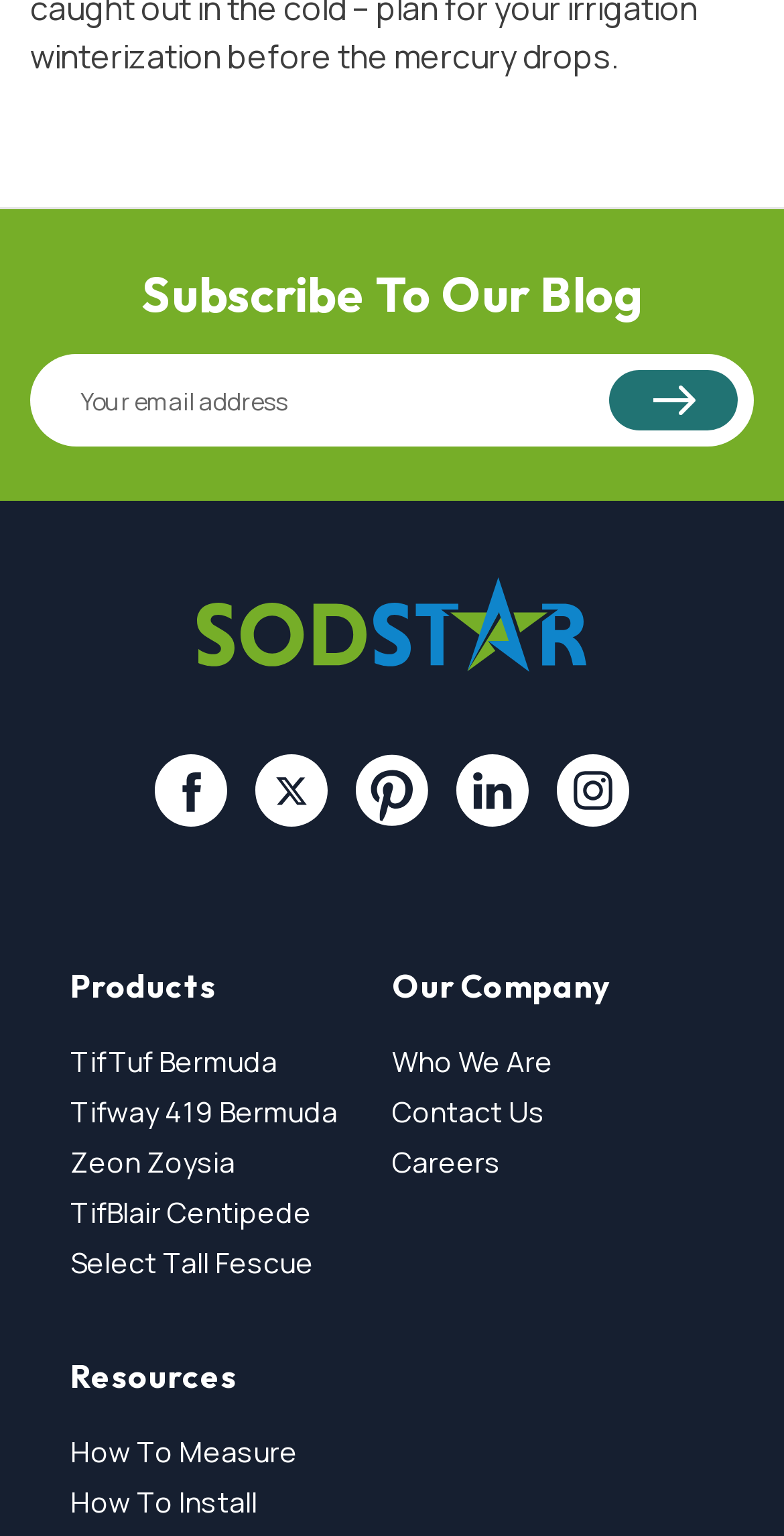What is the section about 'Our Company'?
Analyze the image and deliver a detailed answer to the question.

The section about 'Our Company' contains links to pages about 'Who We Are', 'Contact Us', and 'Careers', indicating that it provides information about the company.